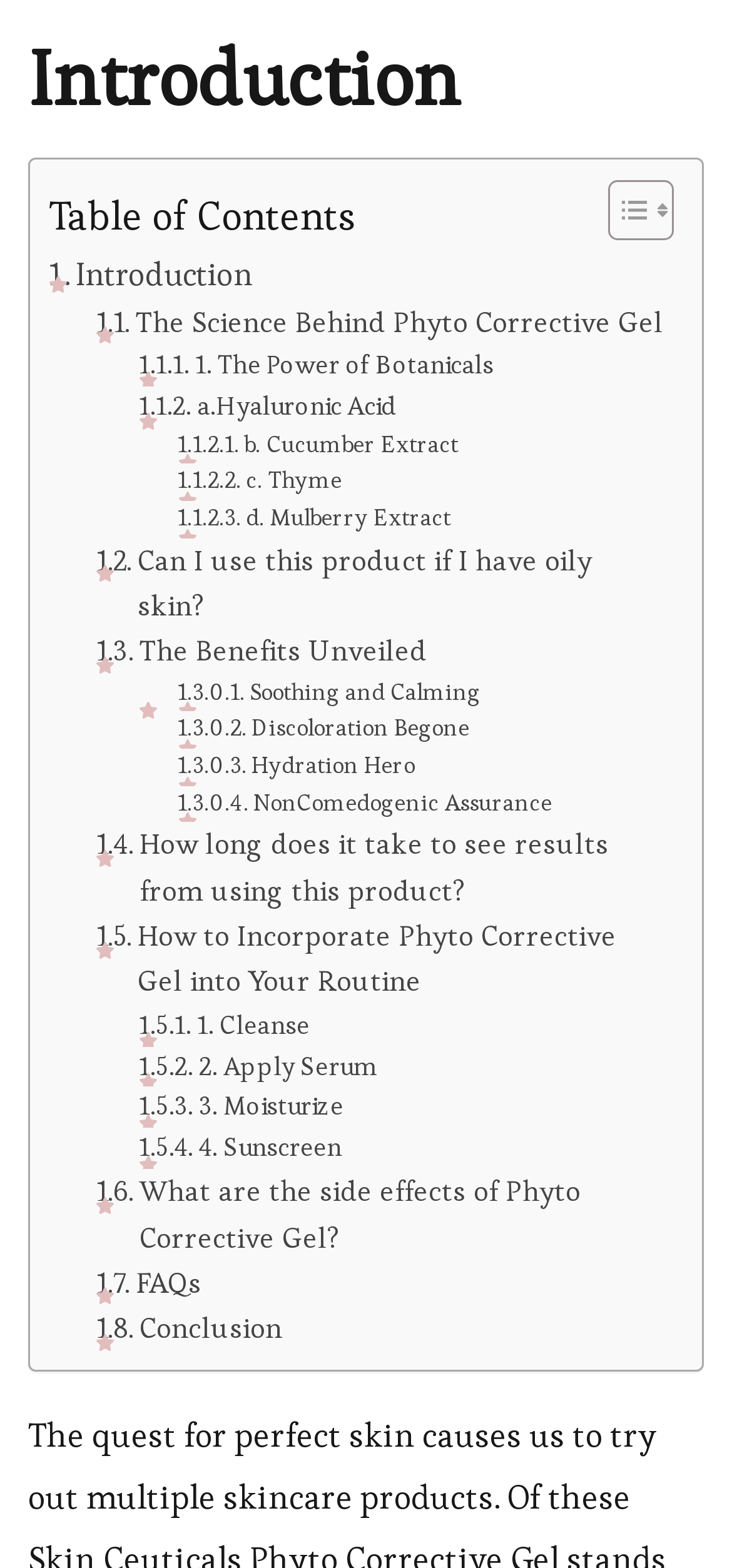How many links are there in the table of contents?
Use the image to answer the question with a single word or phrase.

14